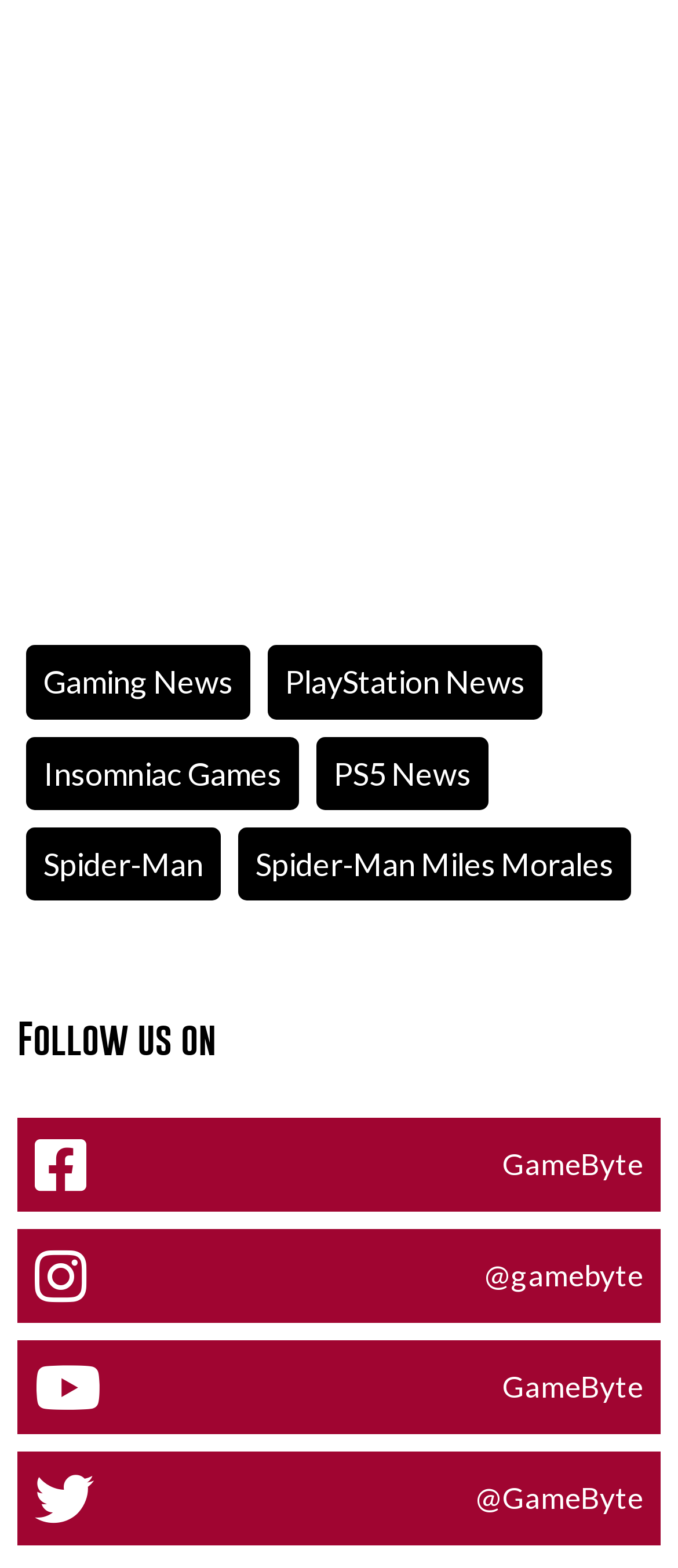Analyze the image and deliver a detailed answer to the question: How many categories are listed?

I counted the number of category labels, which are 'Categories' and 'Tags', and found that there are 2 categories listed.